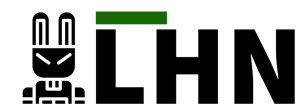Paint a vivid picture of the image with your description.

The image features the logo of "Latest Hacking News," identified by its bold letters "LH" in a stylized font, accompanied by a rabbit graphic on the left. The rabbit symbolizes the agility and cleverness often associated with hacking culture. Above the logo, a green horizontal bar adds a vibrant touch, enhancing the overall visual appeal of the logo. This branding emphasizes the website’s focus on cyber security news, hacking tools, and penetration testing education, making it easily recognizable in the digital security community.